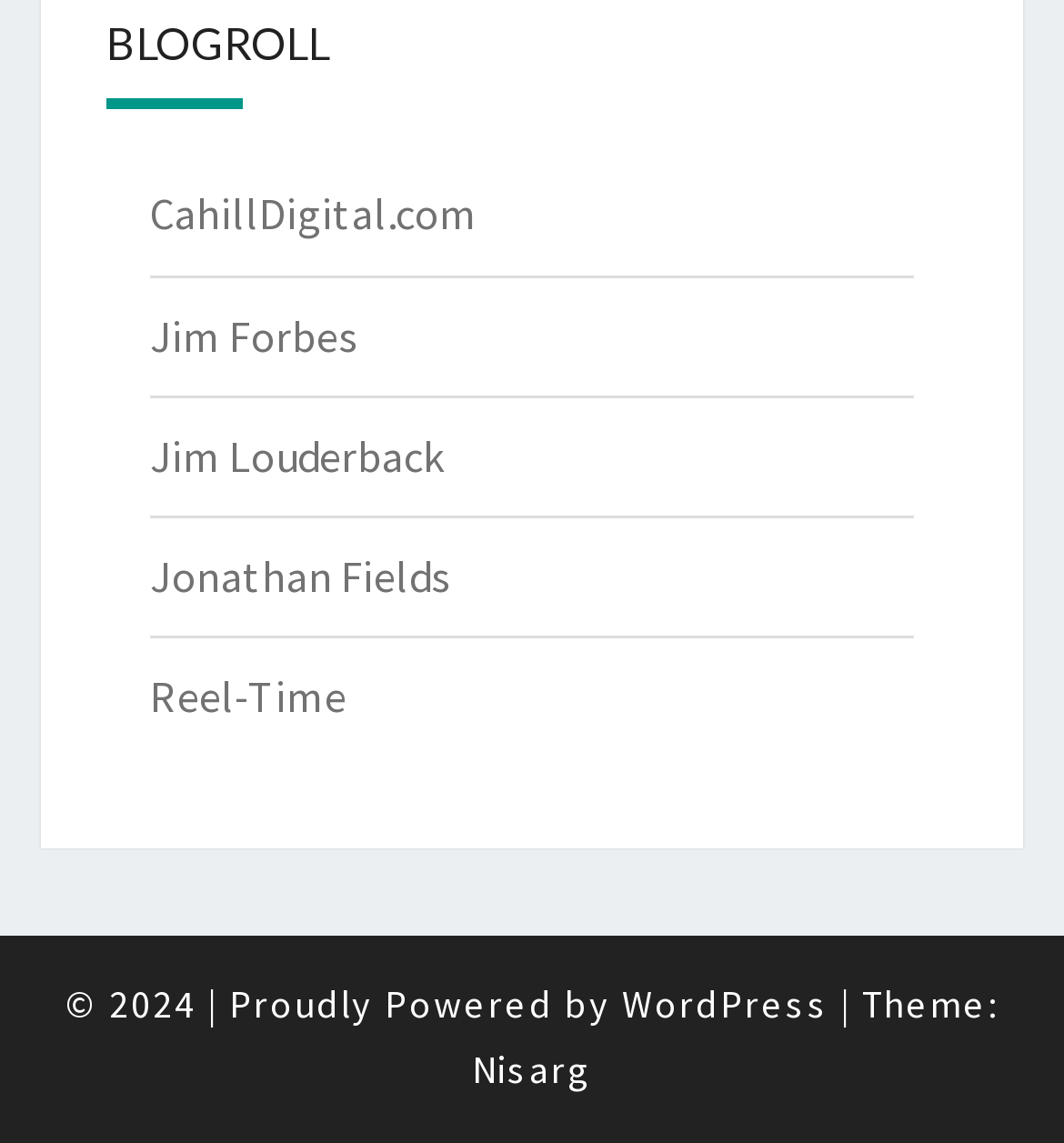What is the name of the first link on the webpage?
Please give a detailed and elaborate answer to the question based on the image.

The first link on the webpage is 'CahillDigital.com', which is located at the top of the page with a bounding box of [0.141, 0.163, 0.449, 0.211].